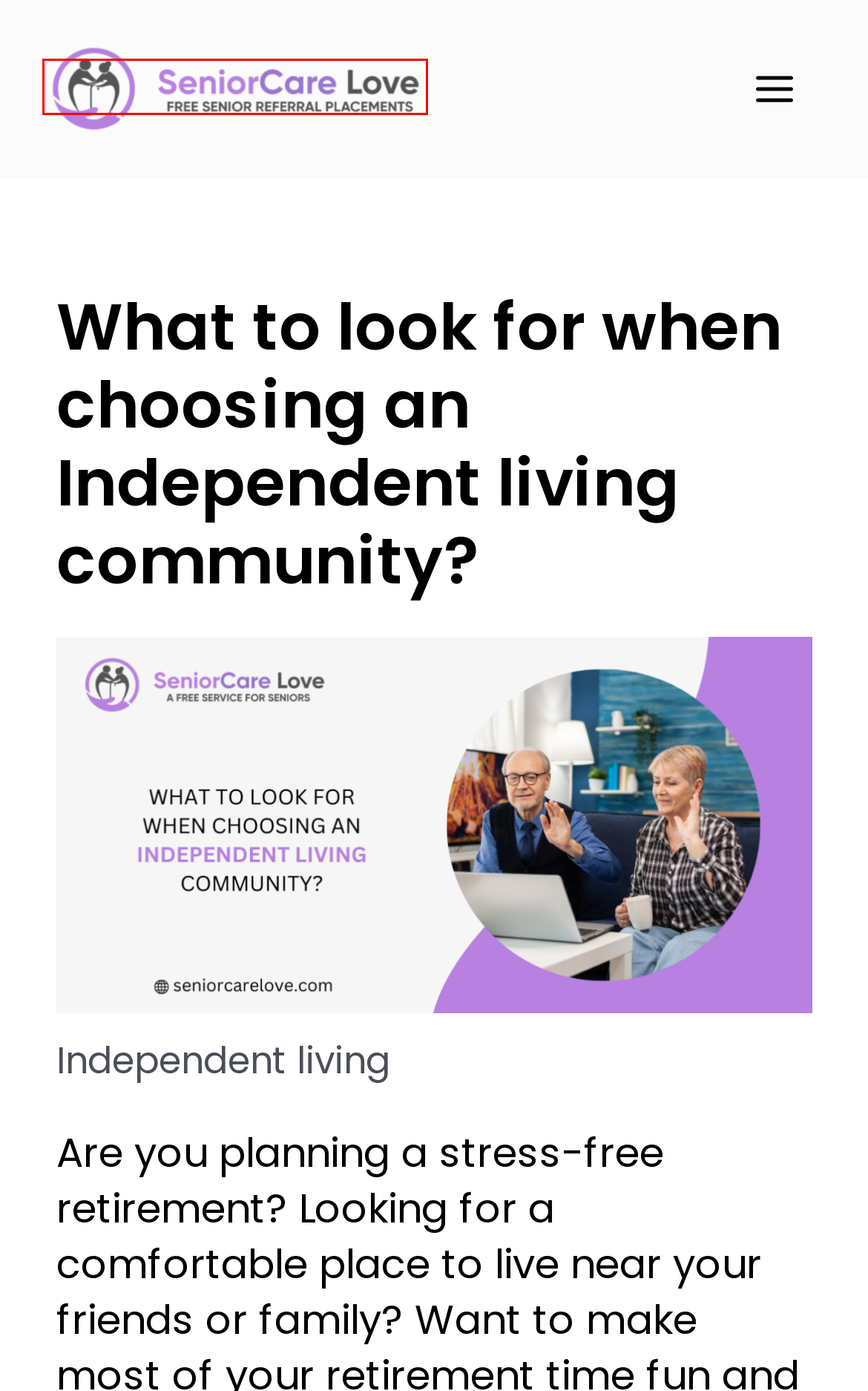A screenshot of a webpage is given, featuring a red bounding box around a UI element. Please choose the webpage description that best aligns with the new webpage after clicking the element in the bounding box. These are the descriptions:
A. Areas We Serve -
B. Partner With Us for Referral Services - Senior Care Love
C. Advantages of companion care for senior socialization.
D. Home Care Agency in Maryland | Comfikare Homecare
E. Senior Care Advisors | Free Referral Placement for Senior
F. How should seniors maintain their hygiene?
G. Forbidden -
H. Best Senior Care services - Contact Us - Senior care love

E